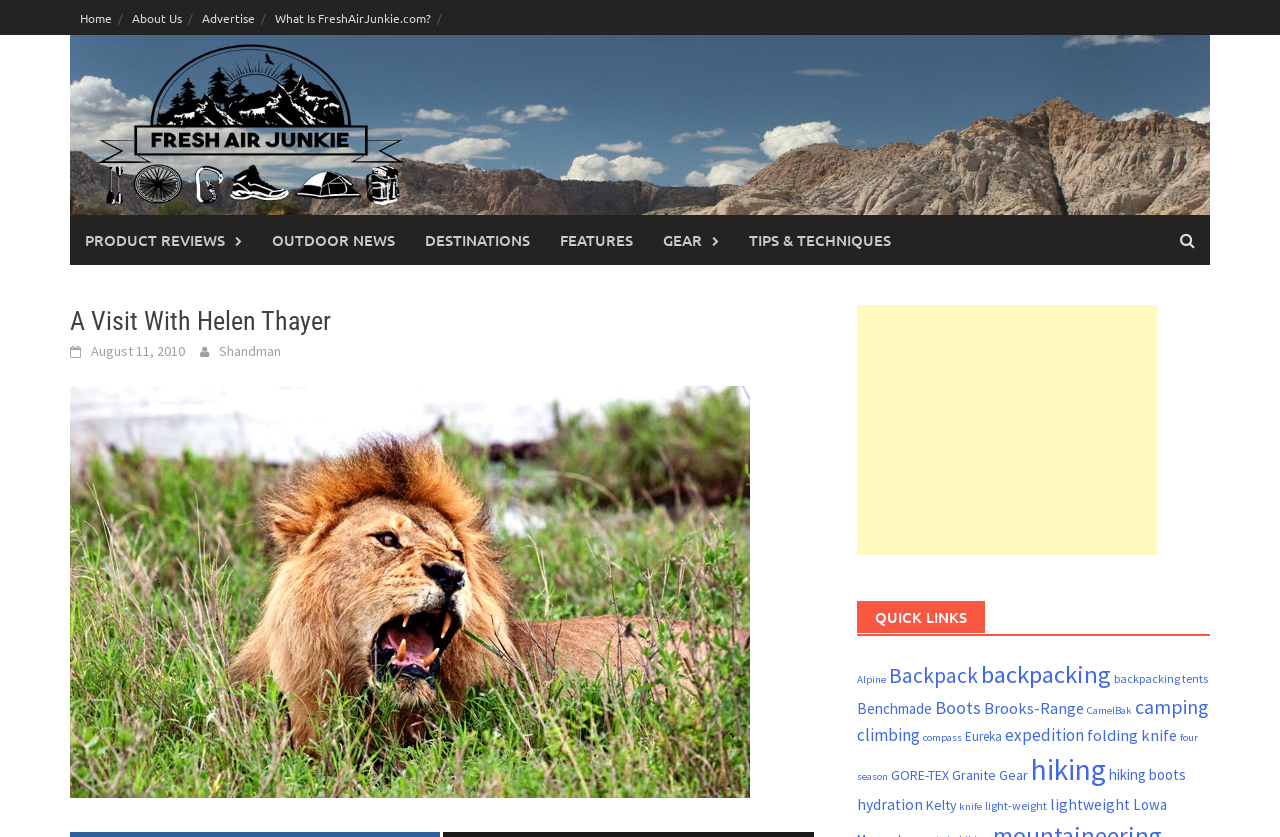What is the name of the explorer featured on this webpage?
Provide a one-word or short-phrase answer based on the image.

Helen Thayer